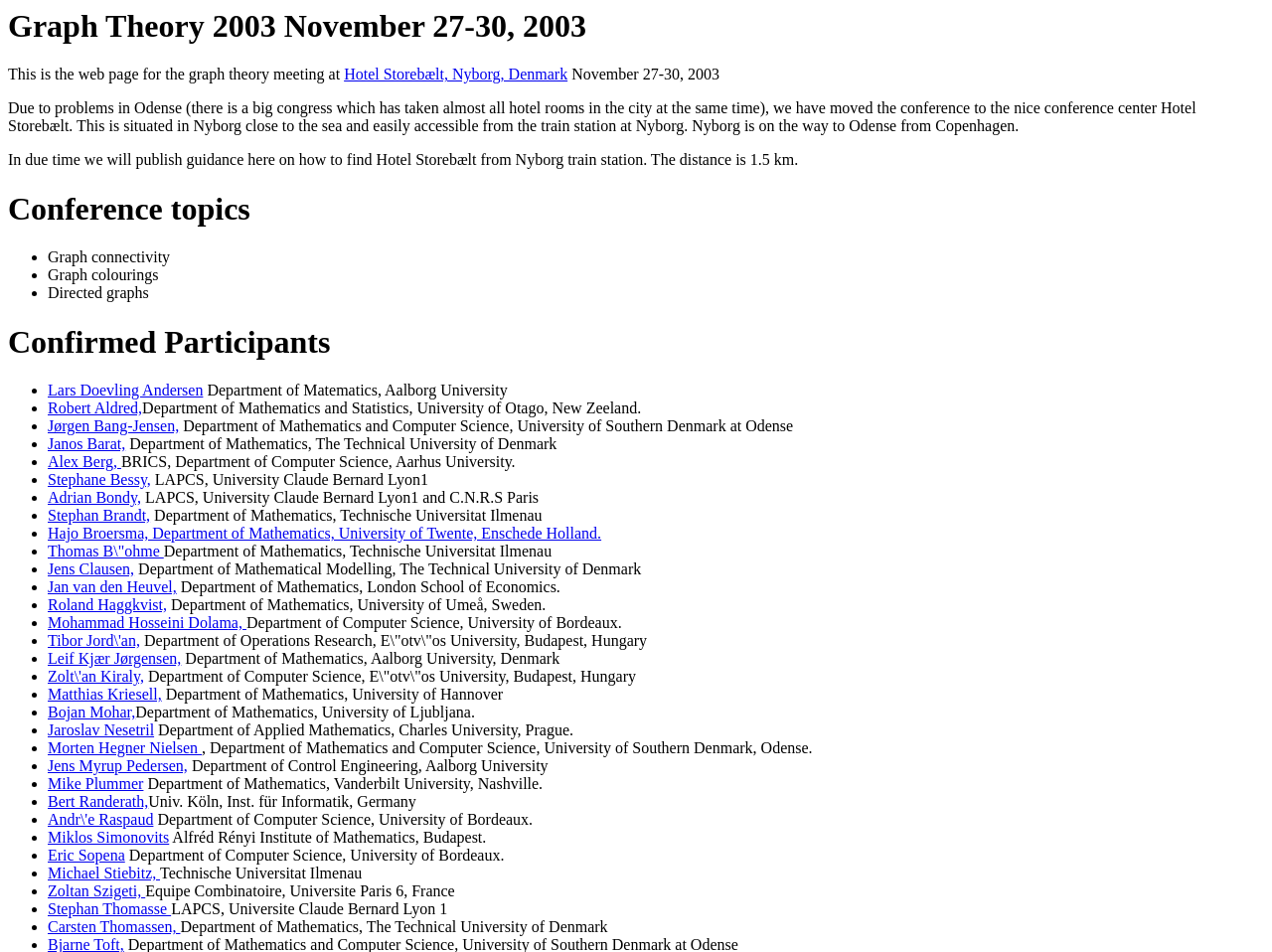Find the bounding box coordinates of the area to click in order to follow the instruction: "view the information of Lars Doevling Andersen".

[0.038, 0.401, 0.16, 0.419]